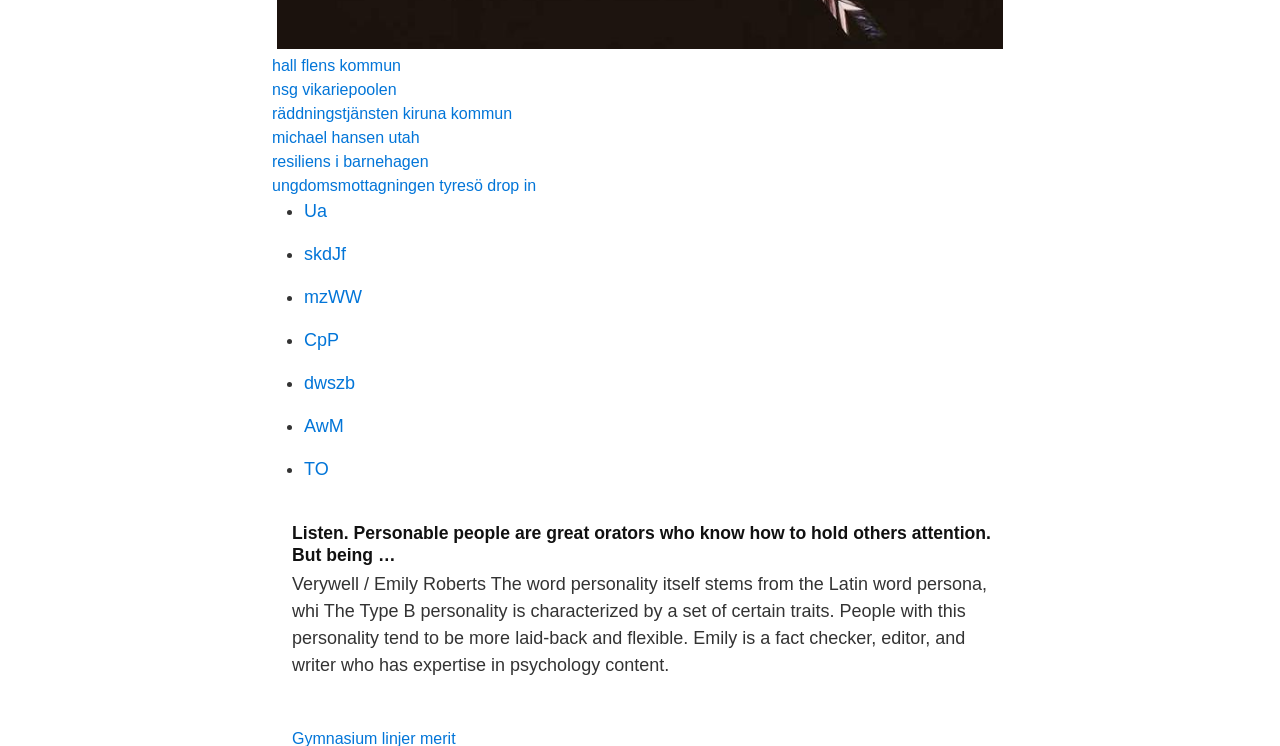What is the topic of the article?
Give a detailed and exhaustive answer to the question.

The topic of the article can be inferred from the text content of the webpage, specifically the heading 'Listen. Personable people are great orators who know how to hold others attention. But being …' and the static text 'The word personality itself stems from the Latin word persona, whi The Type B personality is characterized by a set of certain traits.'